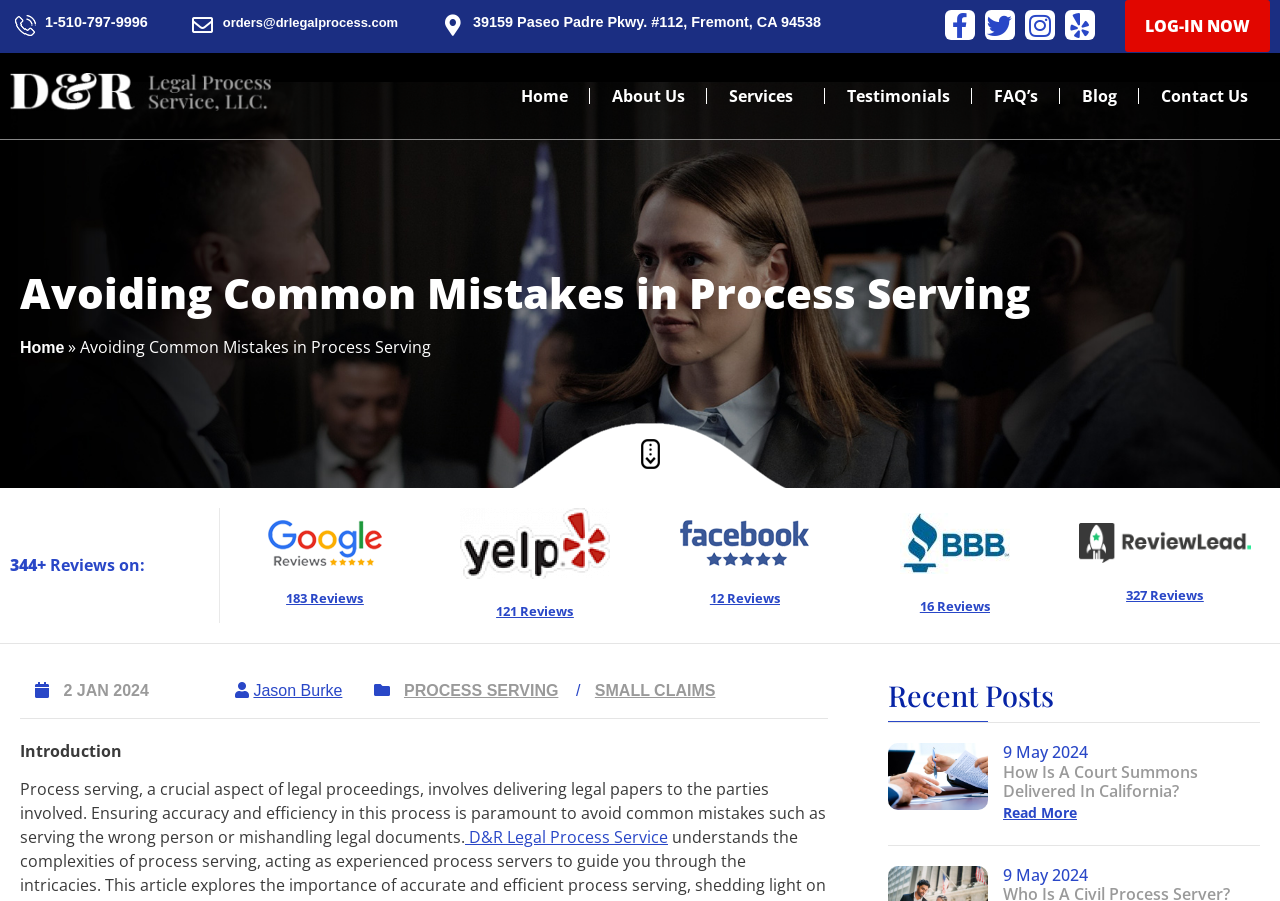Locate the bounding box coordinates of the area you need to click to fulfill this instruction: 'Check reviews on Google'. The coordinates must be in the form of four float numbers ranging from 0 to 1: [left, top, right, bottom].

[0.209, 0.577, 0.298, 0.628]